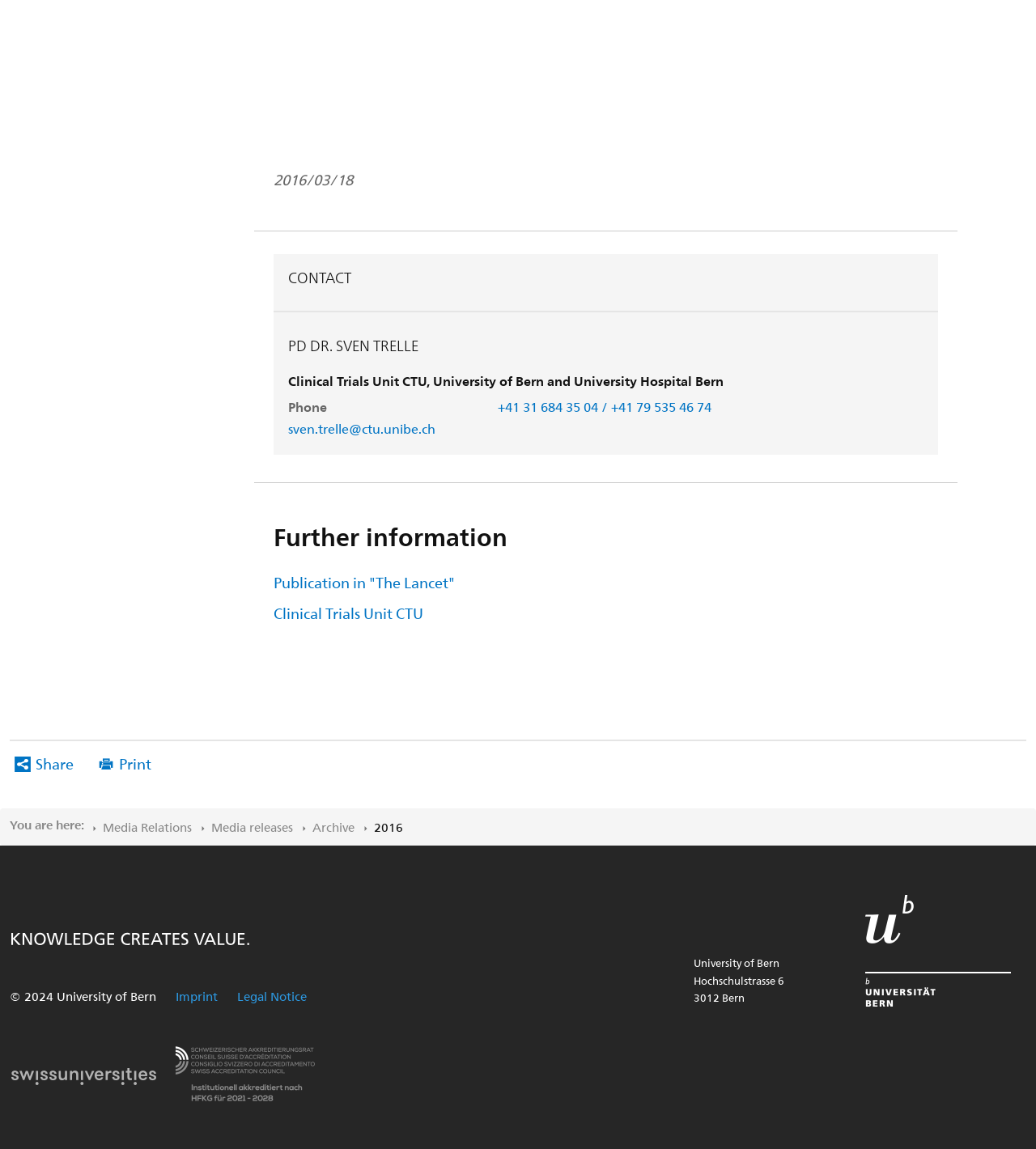Please find the bounding box coordinates of the element that needs to be clicked to perform the following instruction: "Learn how to earn money from Rummy Perfect App". The bounding box coordinates should be four float numbers between 0 and 1, represented as [left, top, right, bottom].

None